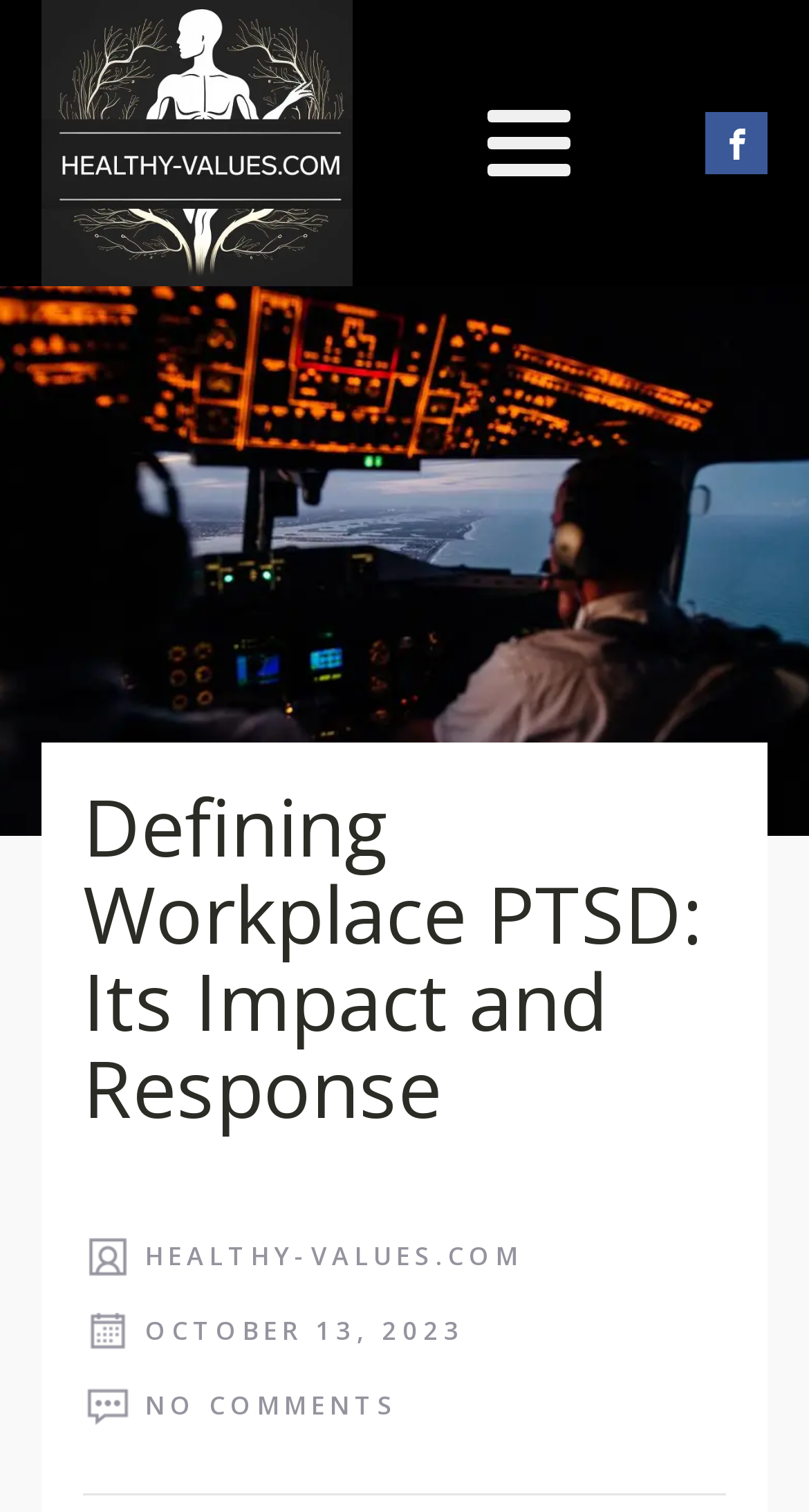Identify the headline of the webpage and generate its text content.

Defining Workplace PTSD: Its Impact and Response